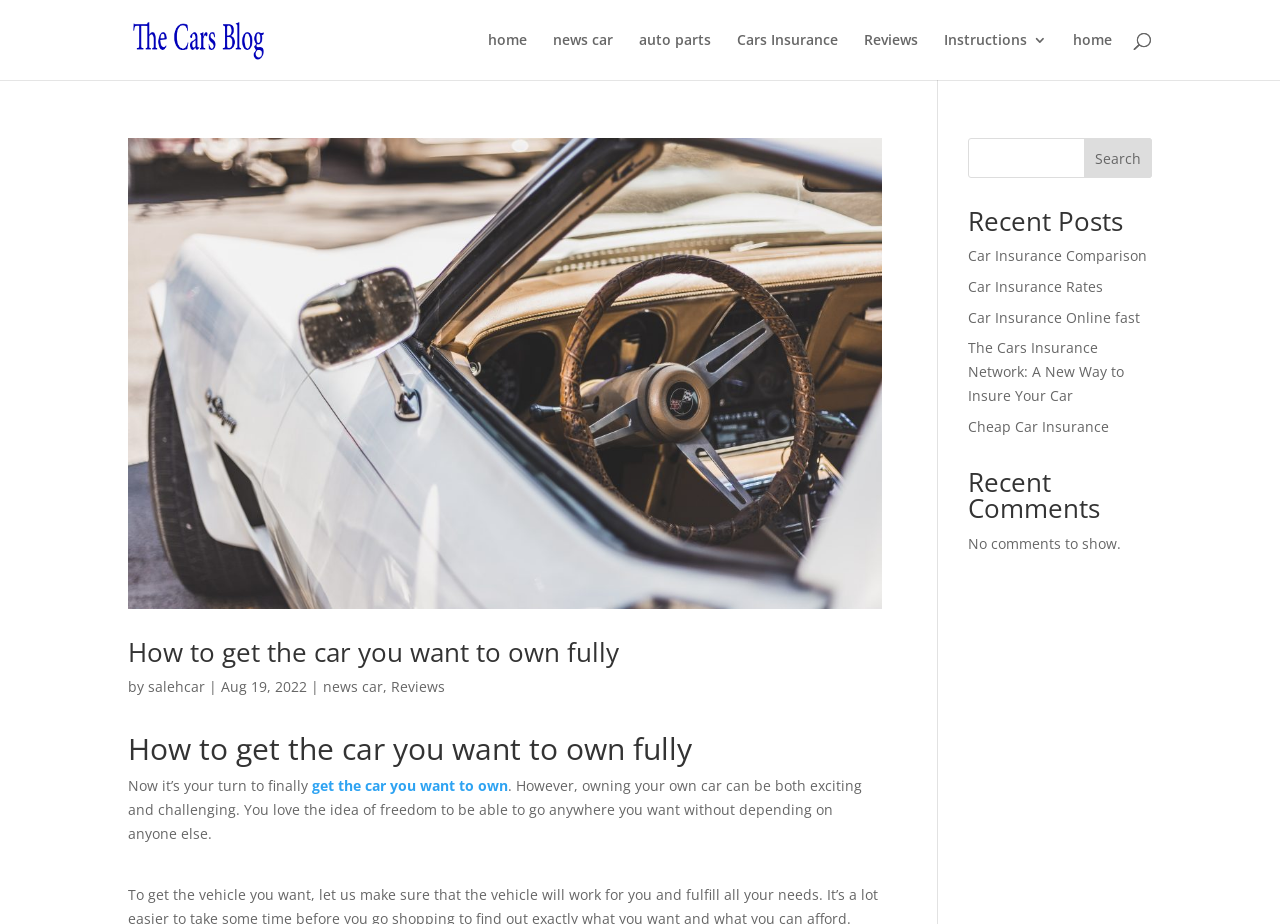How many links are in the top navigation bar?
Based on the image, answer the question in a detailed manner.

I counted the links in the top navigation bar, which are 'home', 'news car', 'auto parts', 'Cars Insurance', and 'Reviews'. There are 5 links in total.